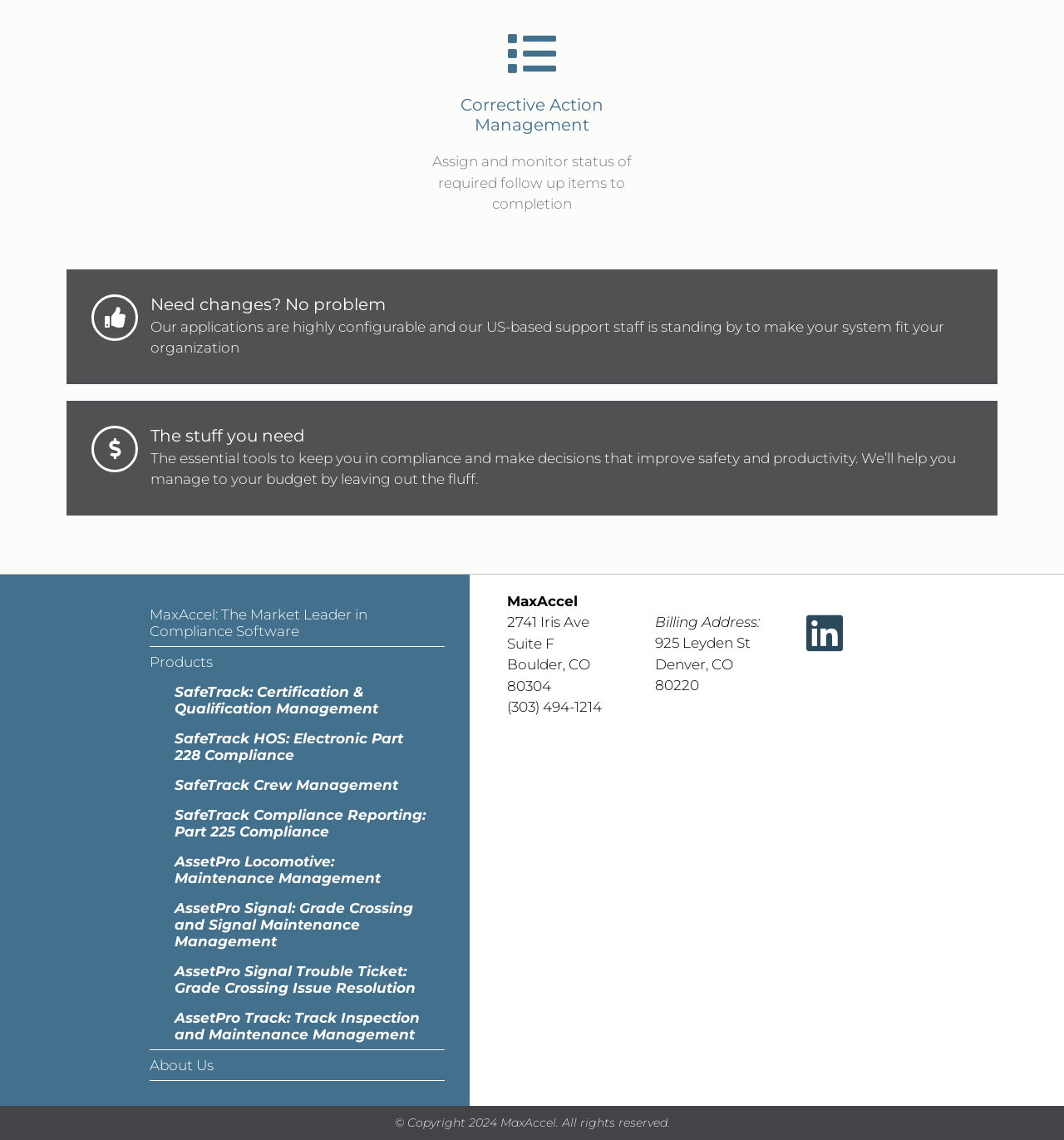What is the main purpose of the corrective action management?
Answer the question with as much detail as you can, using the image as a reference.

Based on the heading 'Corrective Action Management' and the static text 'Assign and monitor status of required follow up items to completion', it can be inferred that the main purpose of the corrective action management is to assign and monitor the status of required follow-up items to completion.